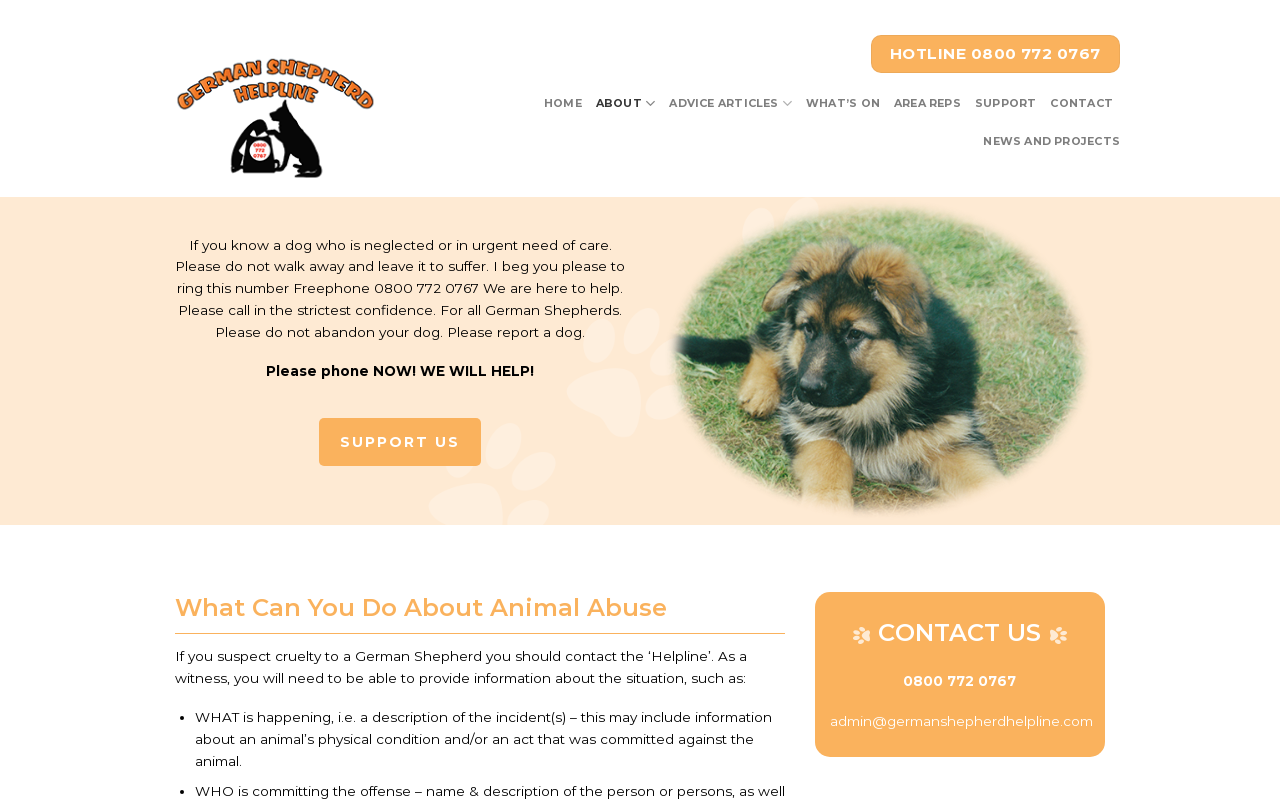Find the bounding box coordinates of the clickable region needed to perform the following instruction: "Check out Pipeburn". The coordinates should be provided as four float numbers between 0 and 1, i.e., [left, top, right, bottom].

None